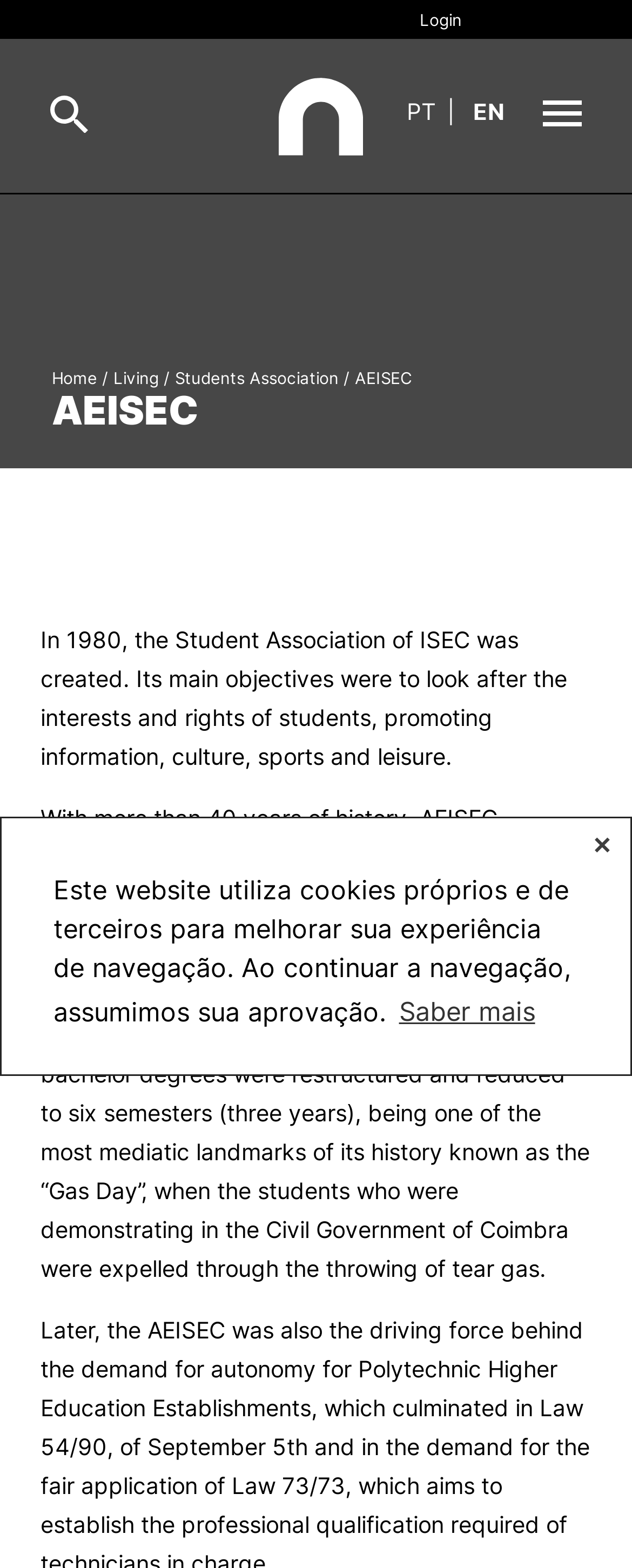How many sections are there in the main content area?
From the details in the image, answer the question comprehensively.

I counted the sections in the main content area, which are 'About', 'Study', 'International', 'Living', 'R&D and Business', 'Social Action', and '+ Sustainable', so there are 7 sections.